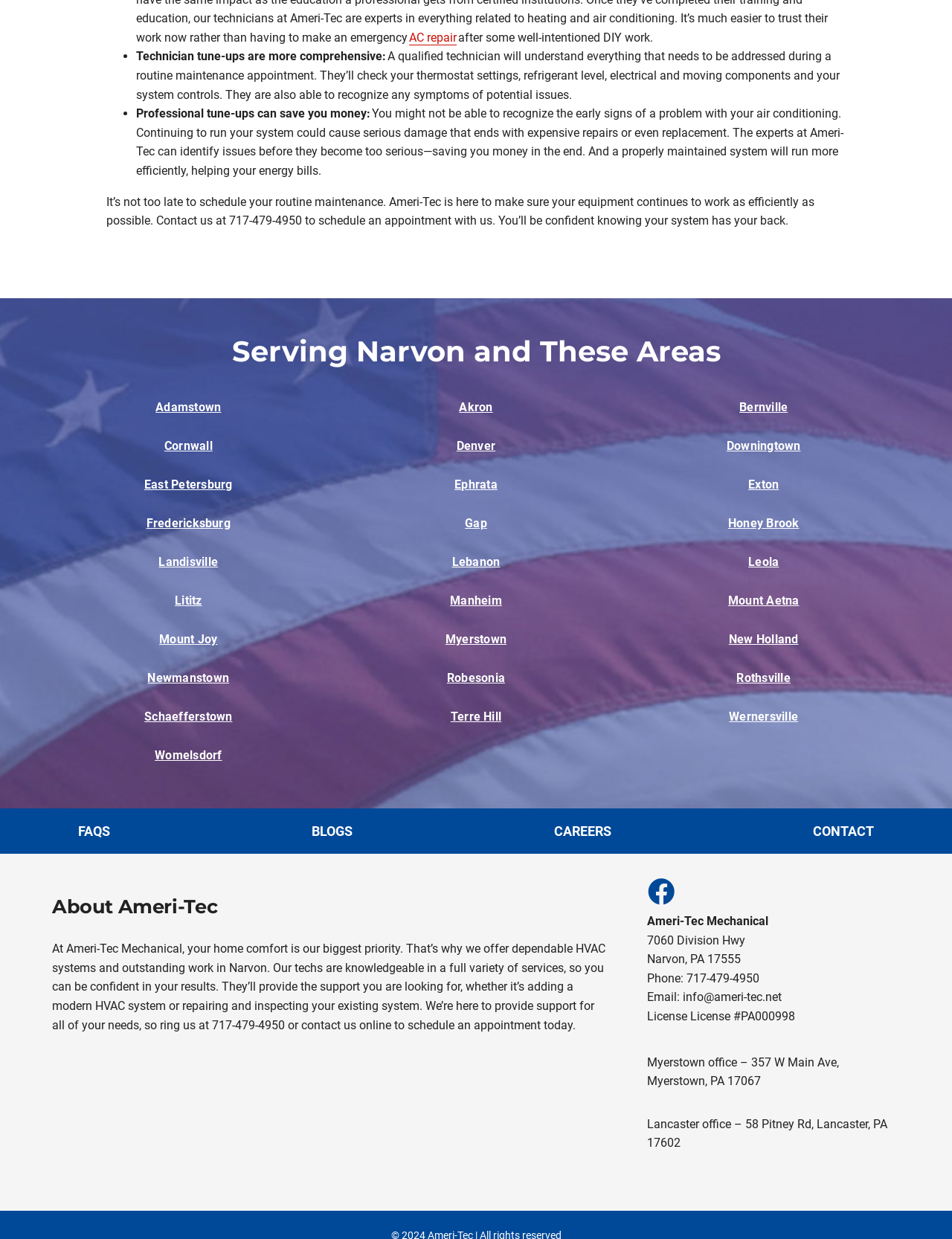Please identify the bounding box coordinates of the element's region that I should click in order to complete the following instruction: "View the 'About Ameri-Tec' page". The bounding box coordinates consist of four float numbers between 0 and 1, i.e., [left, top, right, bottom].

[0.055, 0.722, 0.637, 0.741]